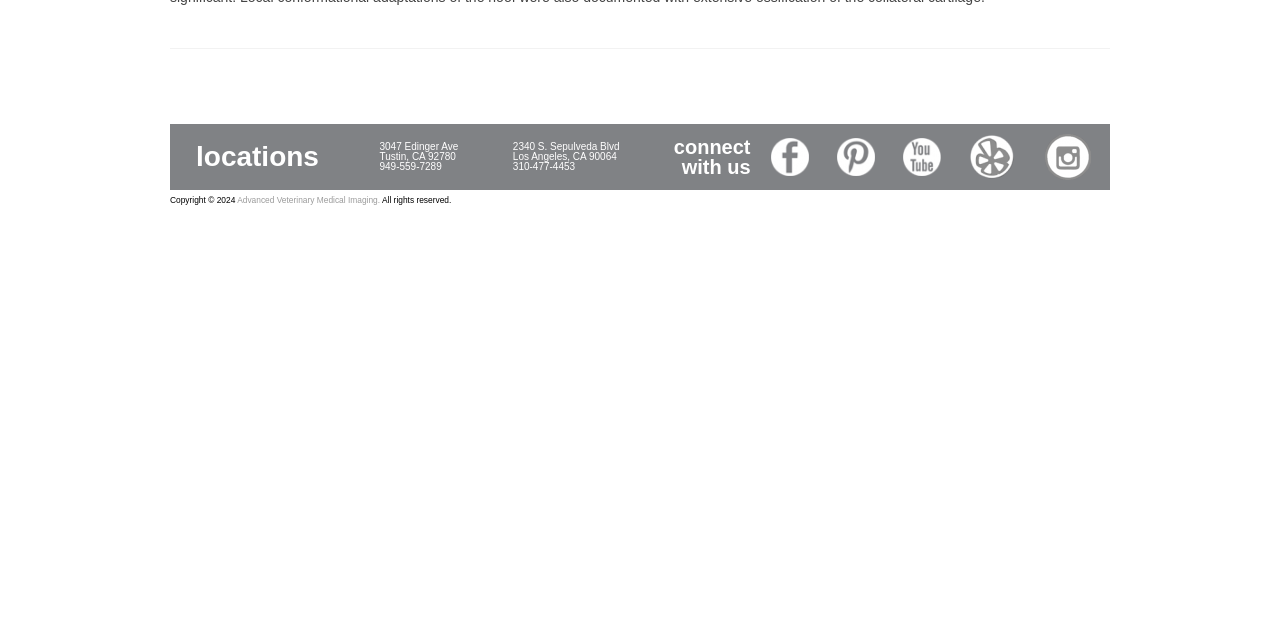Bounding box coordinates should be in the format (top-left x, top-left y, bottom-right x, bottom-right y) and all values should be floating point numbers between 0 and 1. Determine the bounding box coordinate for the UI element described as: Advanced Veterinary Medical Imaging.

[0.185, 0.305, 0.297, 0.32]